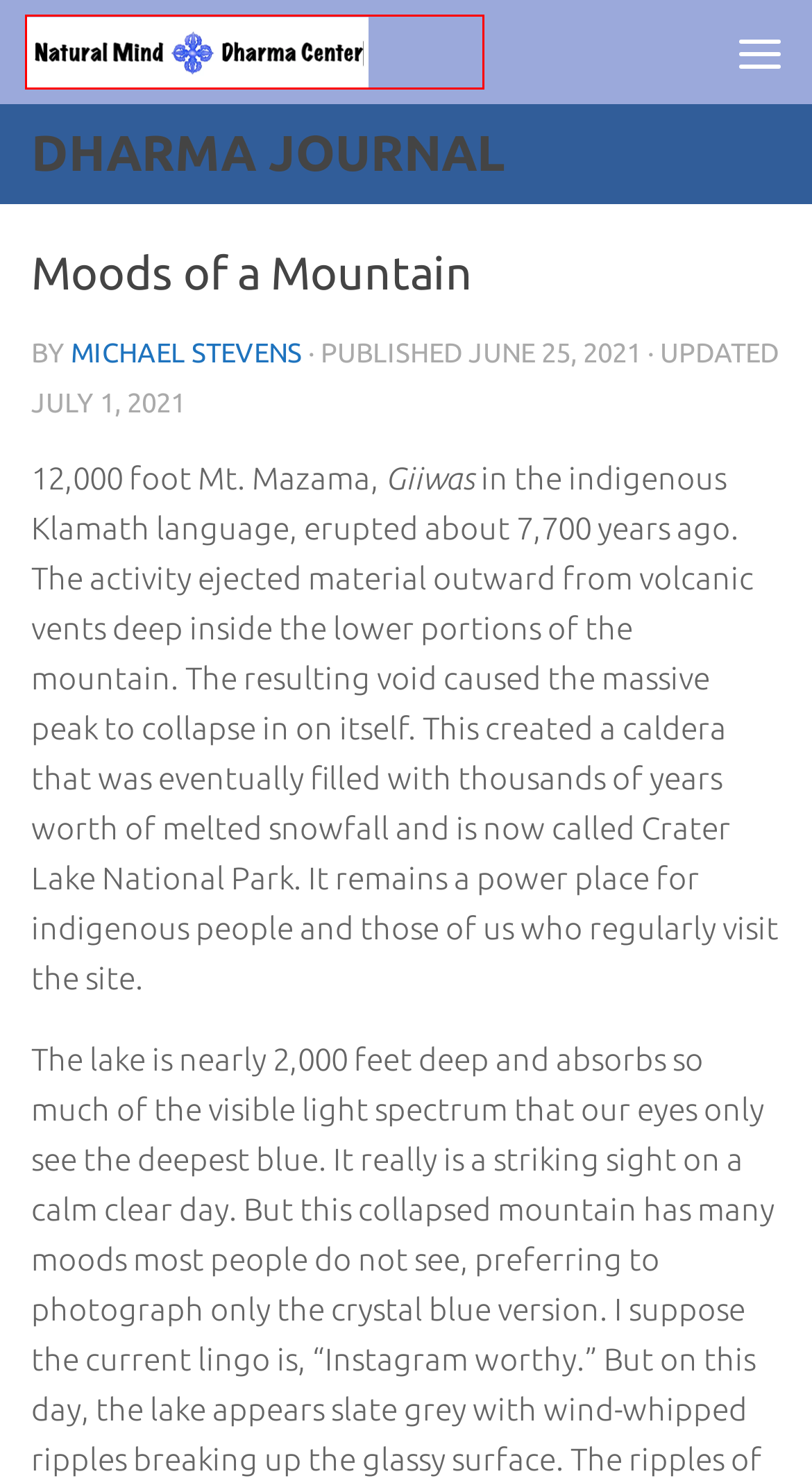You are provided with a screenshot of a webpage that has a red bounding box highlighting a UI element. Choose the most accurate webpage description that matches the new webpage after clicking the highlighted element. Here are your choices:
A. Badgers and Bulbs | Natural Mind Dharma Center
B. Muse | Natural Mind Dharma Center
C. Cut Off | Natural Mind Dharma Center
D. Michael Stevens | Natural Mind Dharma Center
E. Rocky Patch | Natural Mind Dharma Center
F. Natural Mind Dharma Center
G. Divided | Natural Mind Dharma Center
H. Dharma Journal | Natural Mind Dharma Center

F